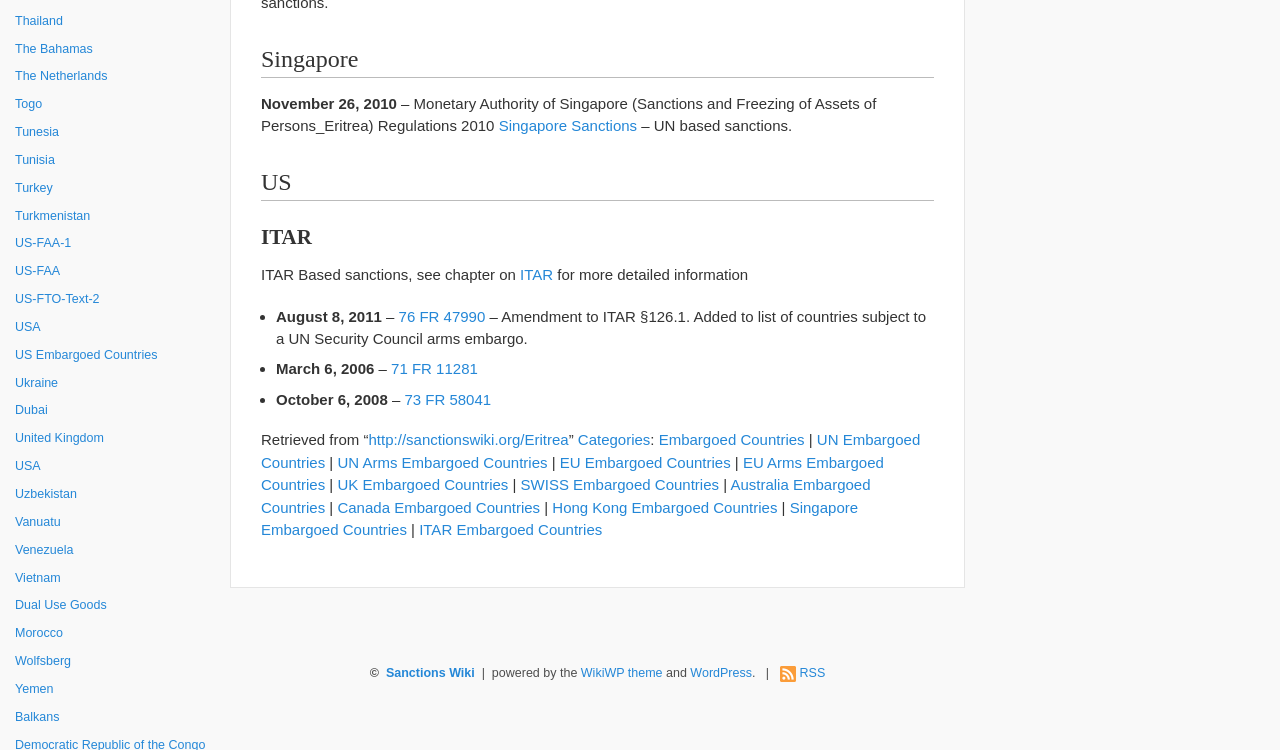Identify the bounding box coordinates for the UI element described by the following text: "Singapore Embargoed Countries". Provide the coordinates as four float numbers between 0 and 1, in the format [left, top, right, bottom].

[0.204, 0.665, 0.67, 0.718]